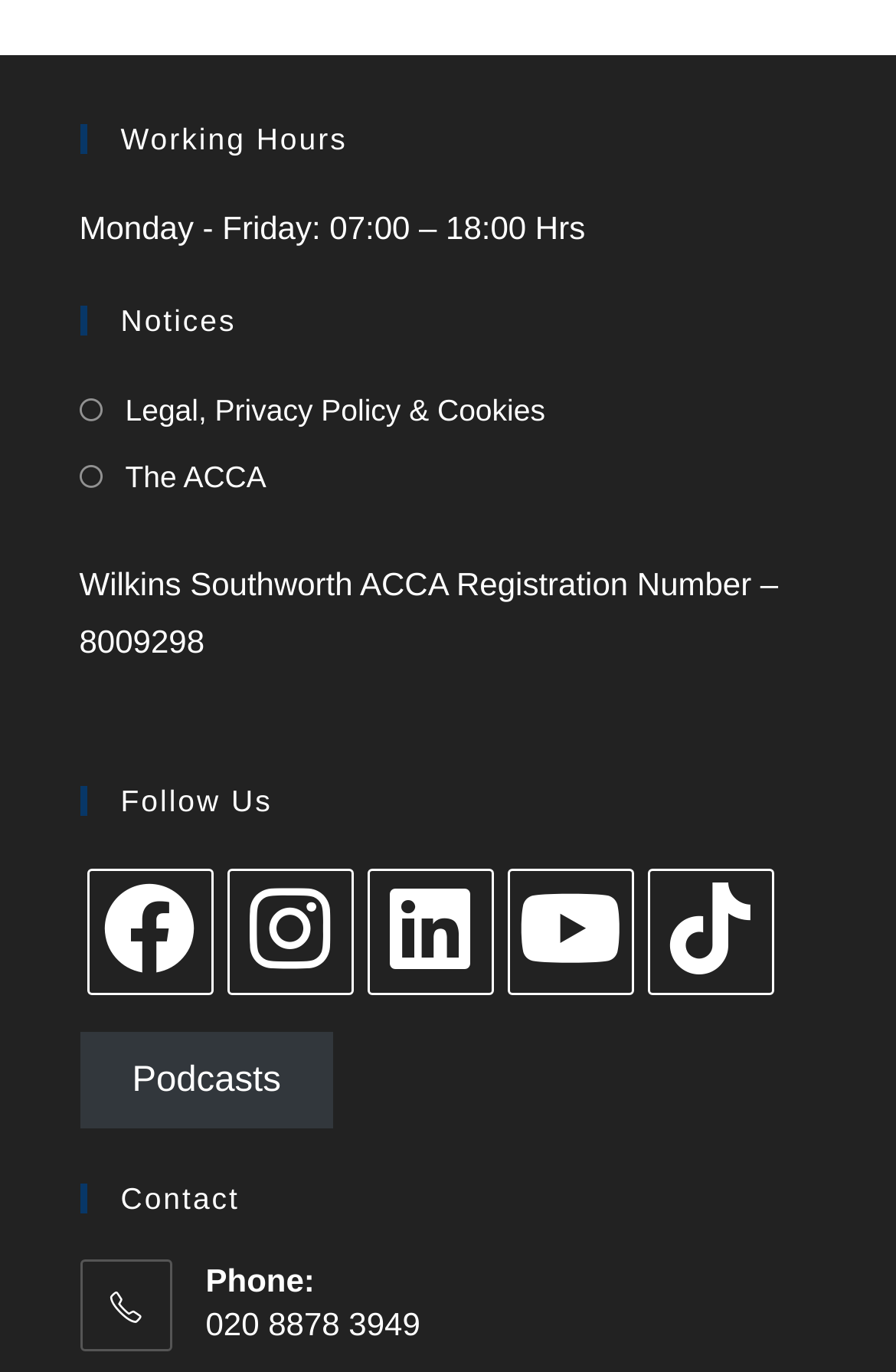Locate the bounding box coordinates of the segment that needs to be clicked to meet this instruction: "Subscribe by clicking the ' SUBSCRIBE' button".

None